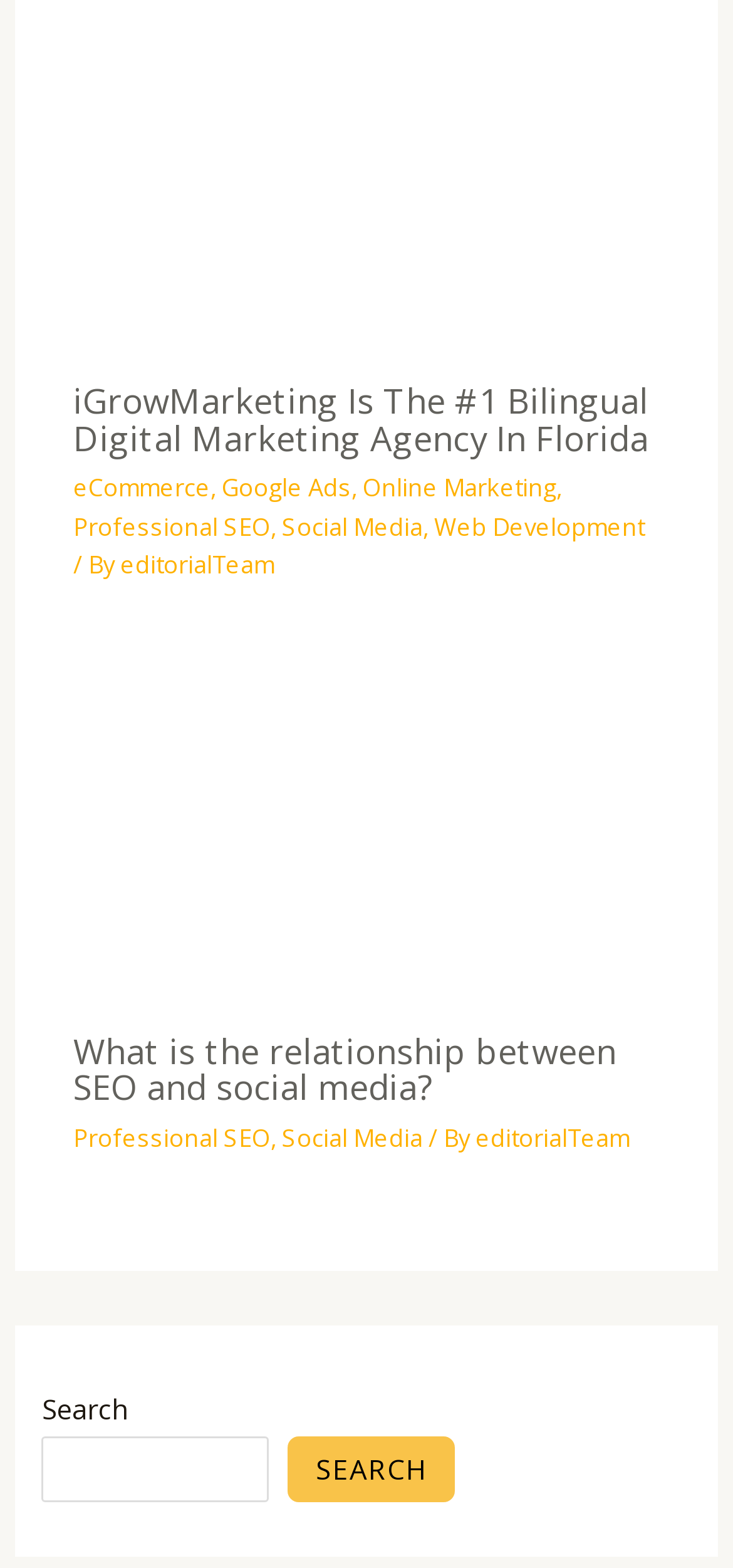What is the name of the digital marketing agency?
Kindly give a detailed and elaborate answer to the question.

The answer can be found in the first article section, where the heading 'iGrowMarketing Is The #1 Bilingual Digital Marketing Agency In Florida' is located.